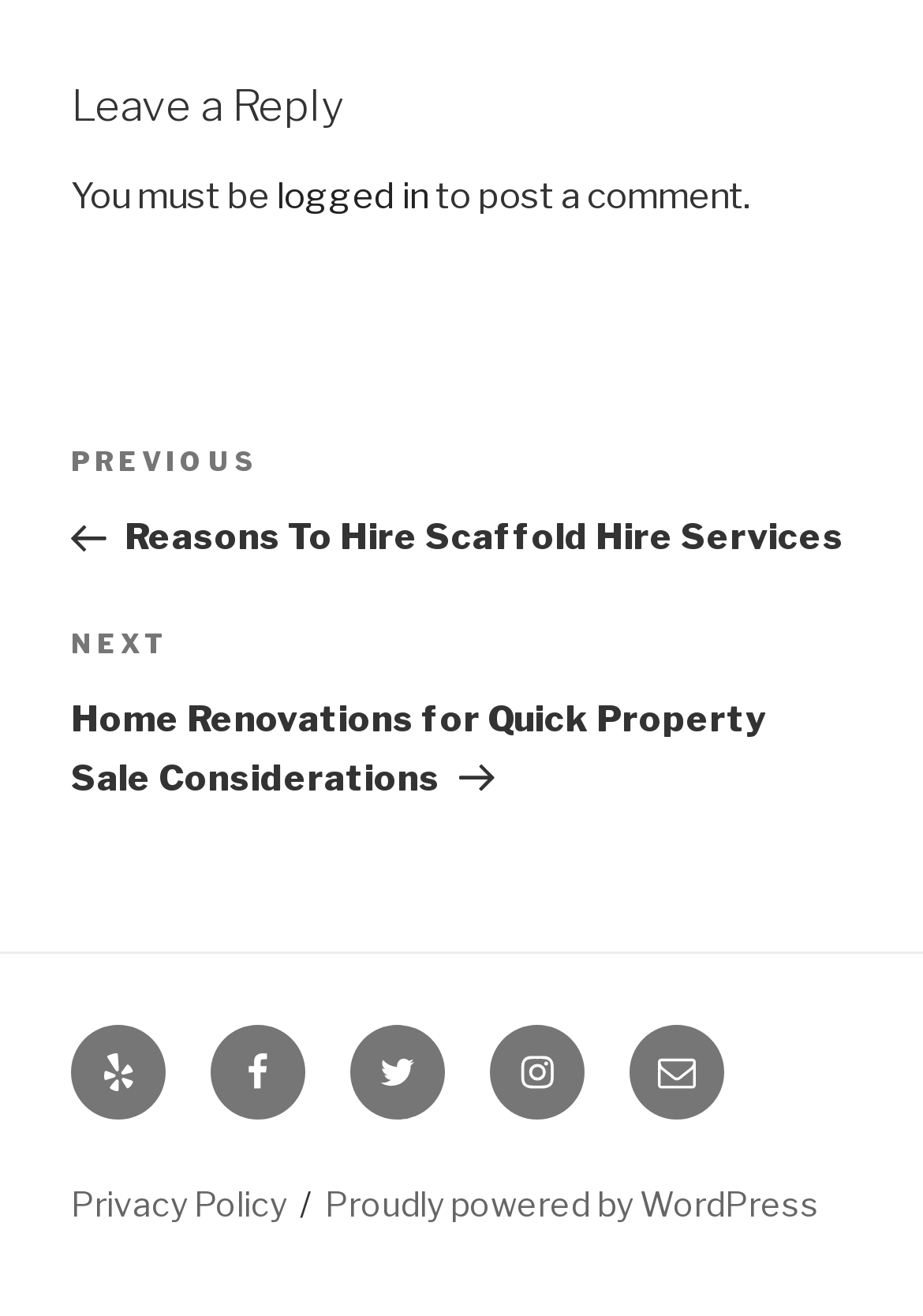Please locate the bounding box coordinates of the element that should be clicked to achieve the given instruction: "Visit Facebook".

[0.228, 0.778, 0.331, 0.85]